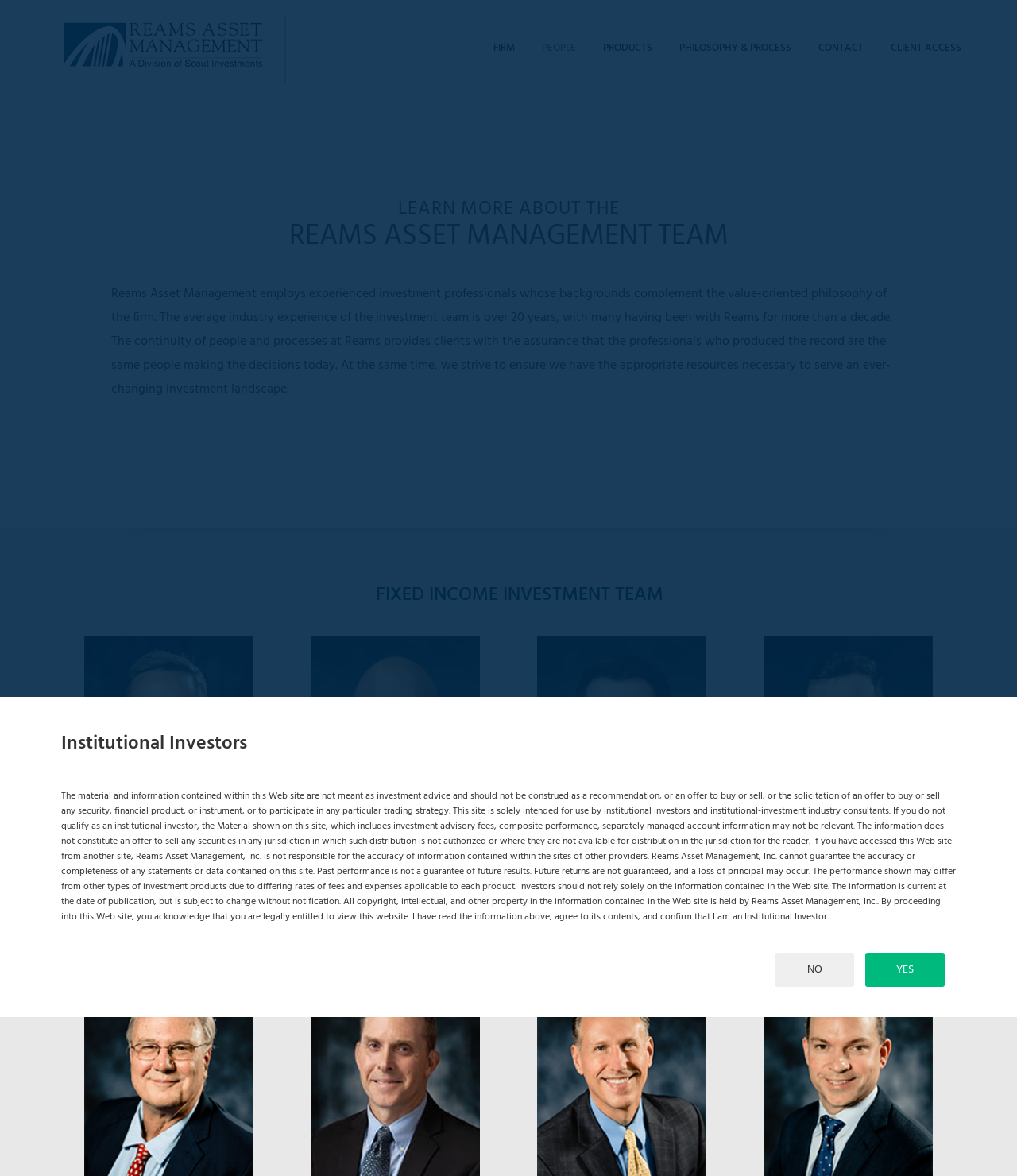Identify and provide the main heading of the webpage.

LEARN MORE ABOUT THE
REAMS ASSET MANAGEMENT TEAM